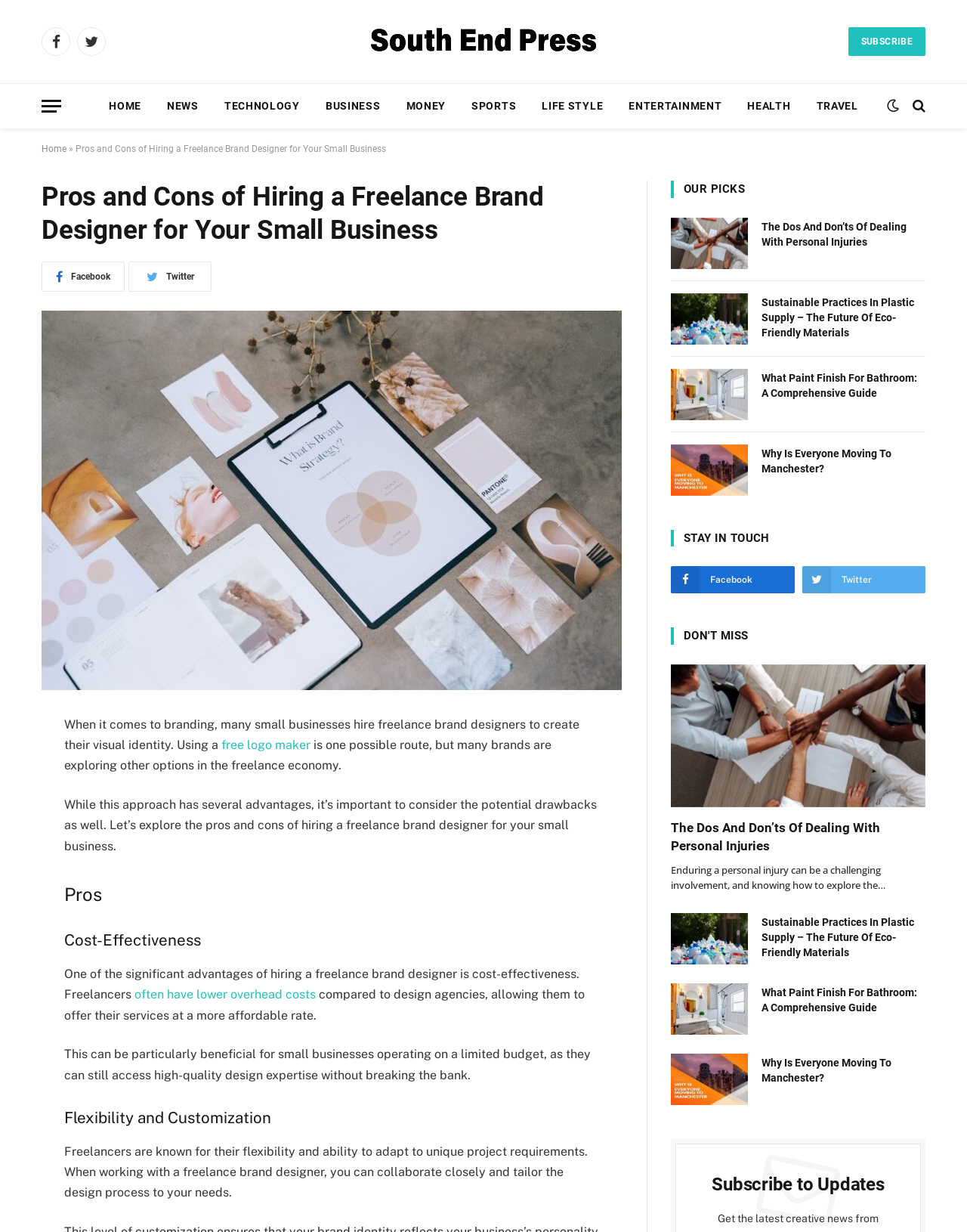What is the name of the social media platform with the logo ''?
Please answer using one word or phrase, based on the screenshot.

Facebook